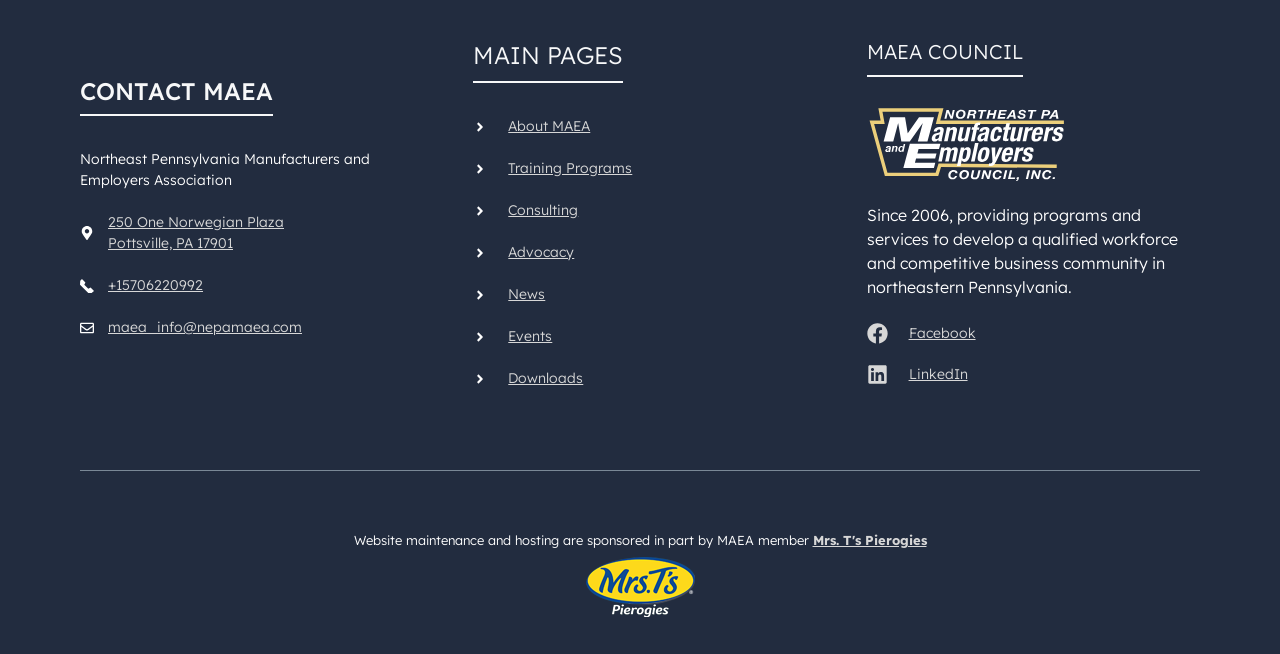Please determine the bounding box coordinates of the element's region to click for the following instruction: "Check website maintenance sponsors".

[0.635, 0.814, 0.724, 0.838]